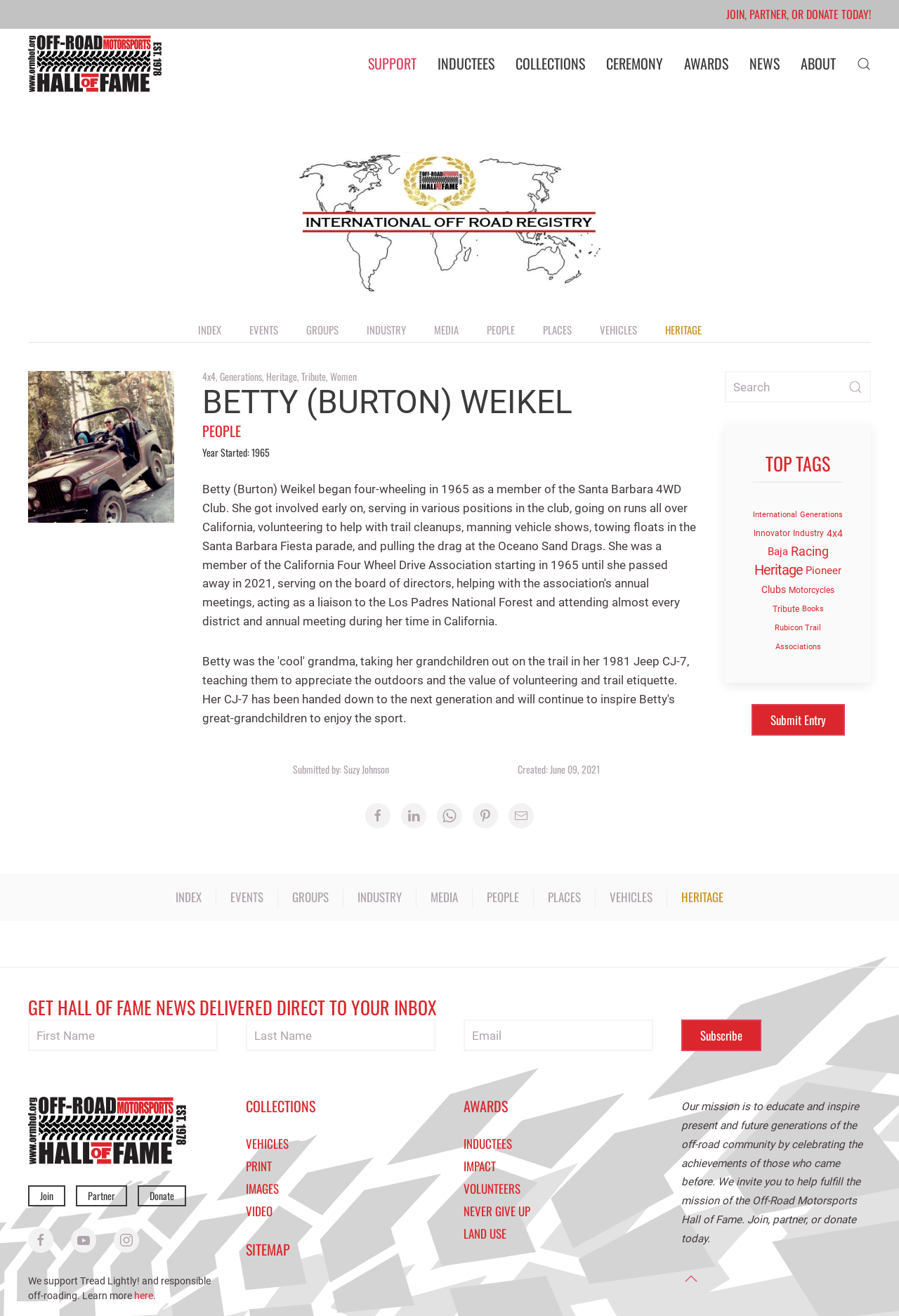Locate the bounding box coordinates of the area that needs to be clicked to fulfill the following instruction: "Go to the 'PEOPLE' page". The coordinates should be in the format of four float numbers between 0 and 1, namely [left, top, right, bottom].

[0.225, 0.319, 0.268, 0.335]